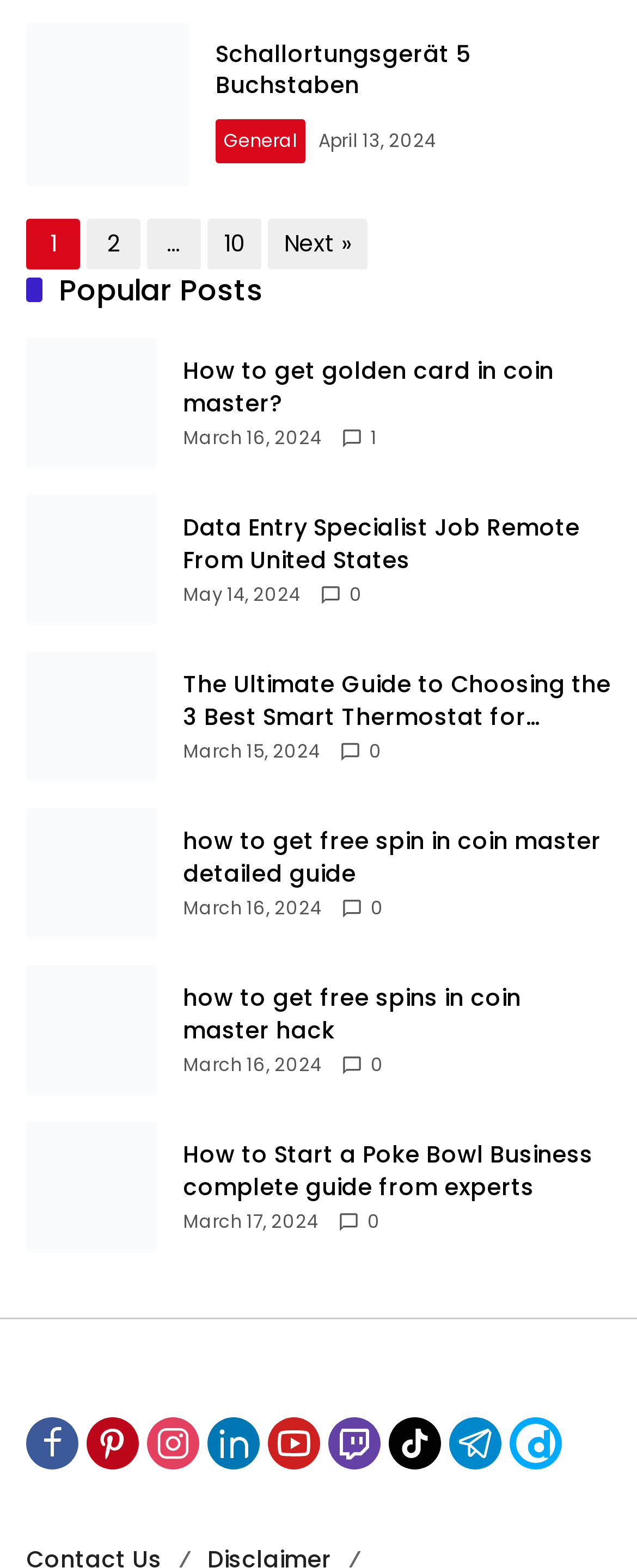How many navigation links are there?
Please give a detailed and elaborate answer to the question based on the image.

I counted the number of links under the 'Posts navigation' heading and found 6 of them, including '2', '10', 'Next »', and others.